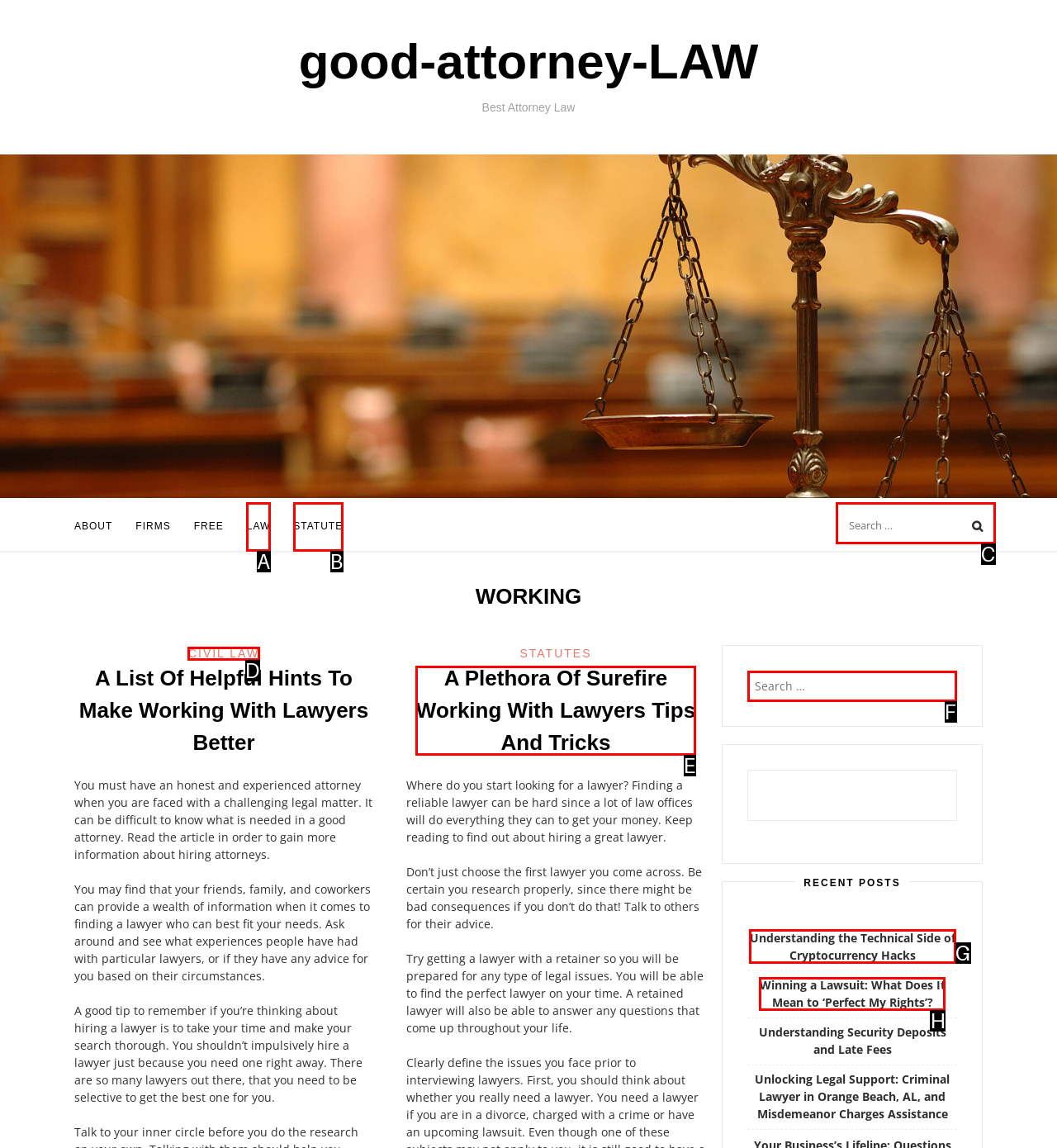Which option should you click on to fulfill this task: go to home page? Answer with the letter of the correct choice.

None